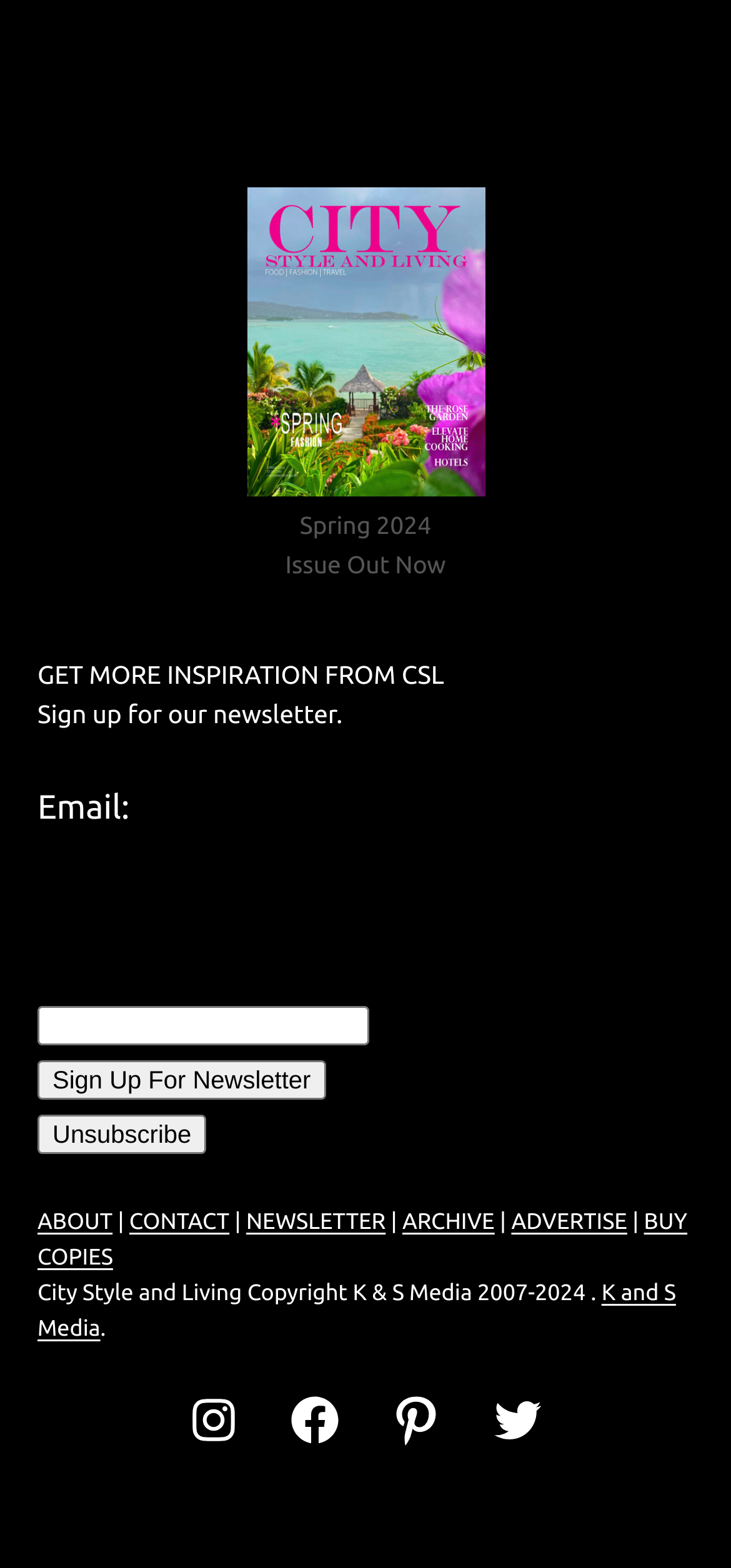Identify the bounding box coordinates of the specific part of the webpage to click to complete this instruction: "Sign up for the newsletter".

[0.051, 0.676, 0.446, 0.701]